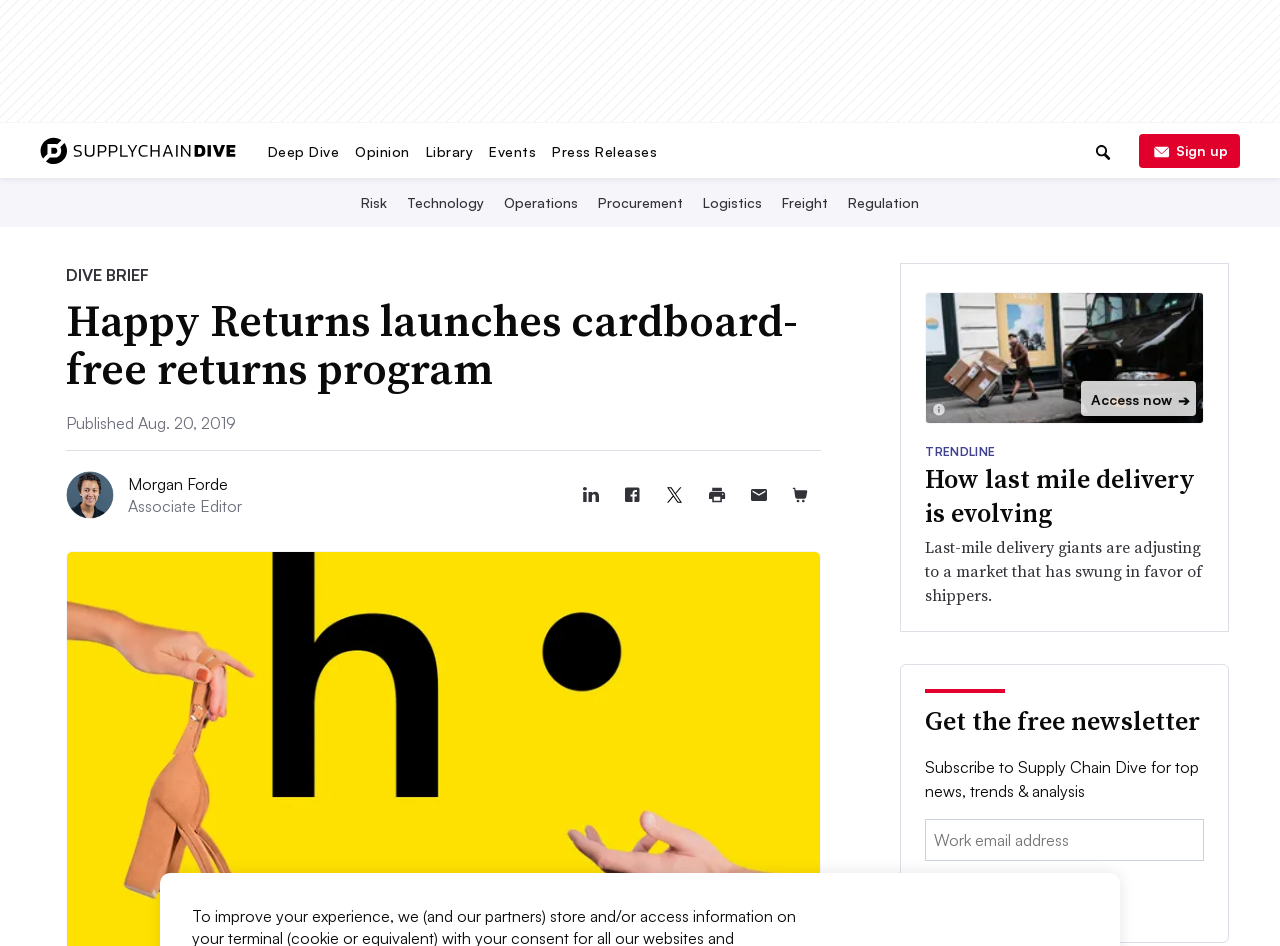Give a full account of the webpage's elements and their arrangement.

This webpage is focused on supply chain and logistics news. At the top, there is a navigation menu with links to various sections of the website, including "Deep Dive", "Opinion", "Library", "Events", and "Press Releases". Below this menu, there is a search bar with a search button and a close search icon.

On the left side of the page, there is a menu bar with links to different topics, such as "Risk", "Technology", "Operations", "Procurement", "Logistics", "Freight", and "Regulation".

The main content of the page is an article titled "Happy Returns launches cardboard-free returns program". The article has a heading, a brief summary, and a published date. Below the article title, there is a section with the author's name and headshot, as well as links to share the article on social media platforms.

The article itself is accompanied by a figure with a content image and a link to access the content. There is also a section with a heading "TRENDLINE" and a subheading "How last mile delivery is evolving", which appears to be a related news article or summary.

At the bottom of the page, there is a section to subscribe to the Supply Chain Dive newsletter, with a heading, a brief description, and a form to enter an email address and a sign-up button.